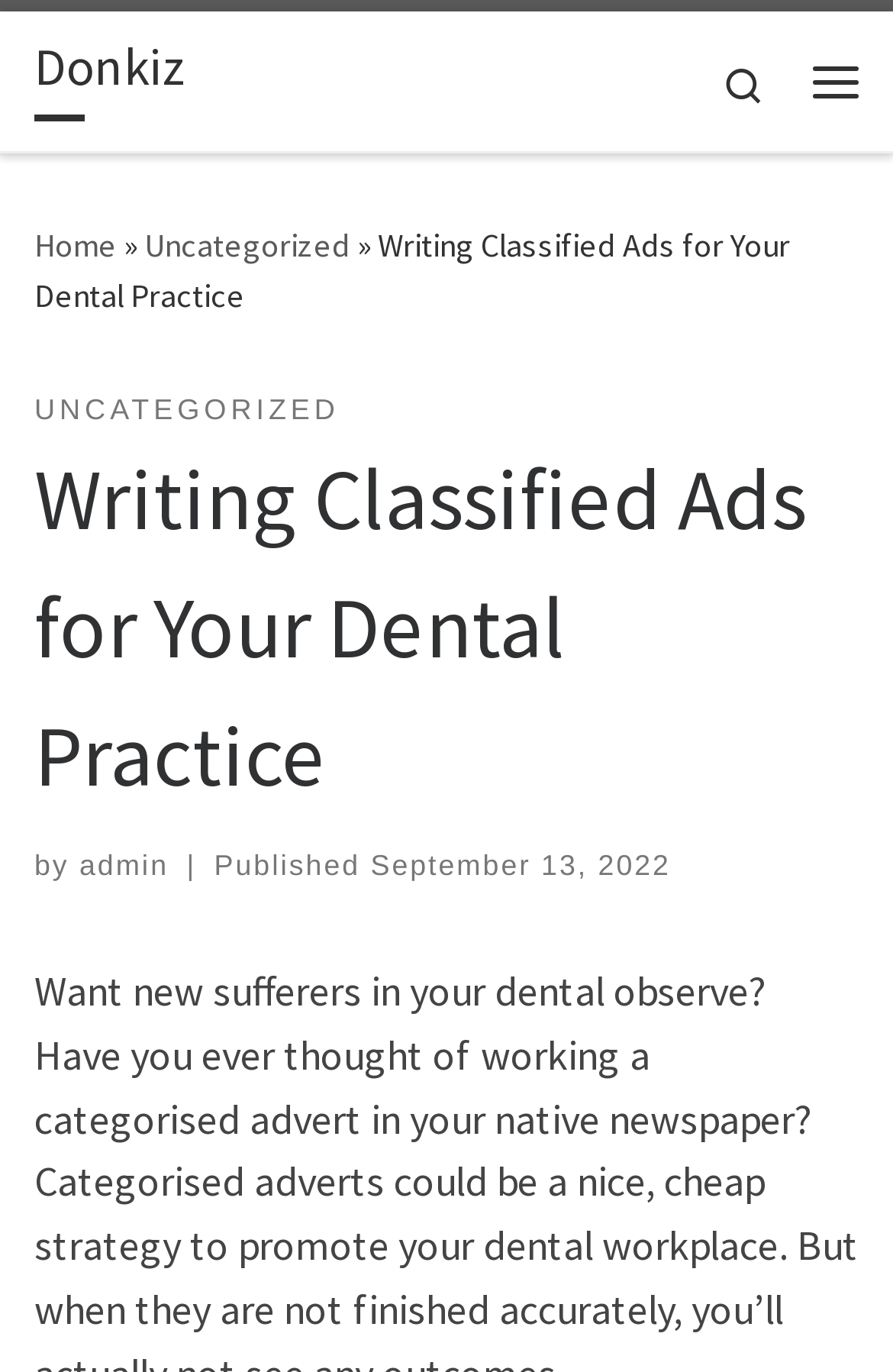Identify the bounding box coordinates for the element you need to click to achieve the following task: "view donkiz homepage". Provide the bounding box coordinates as four float numbers between 0 and 1, in the form [left, top, right, bottom].

[0.038, 0.022, 0.208, 0.088]